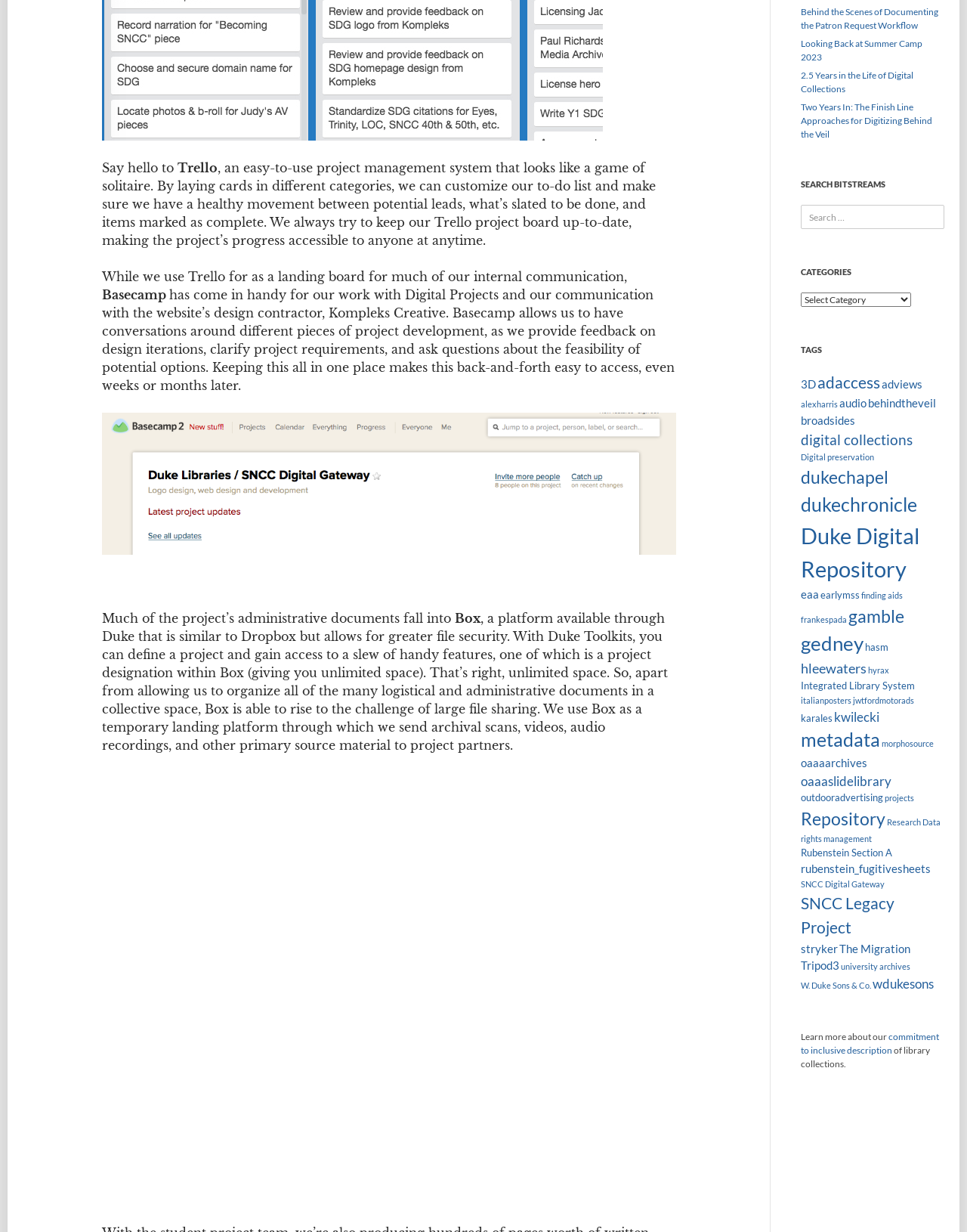Find the bounding box coordinates of the clickable area required to complete the following action: "Learn more about the commitment to inclusive description".

[0.828, 0.837, 0.971, 0.857]